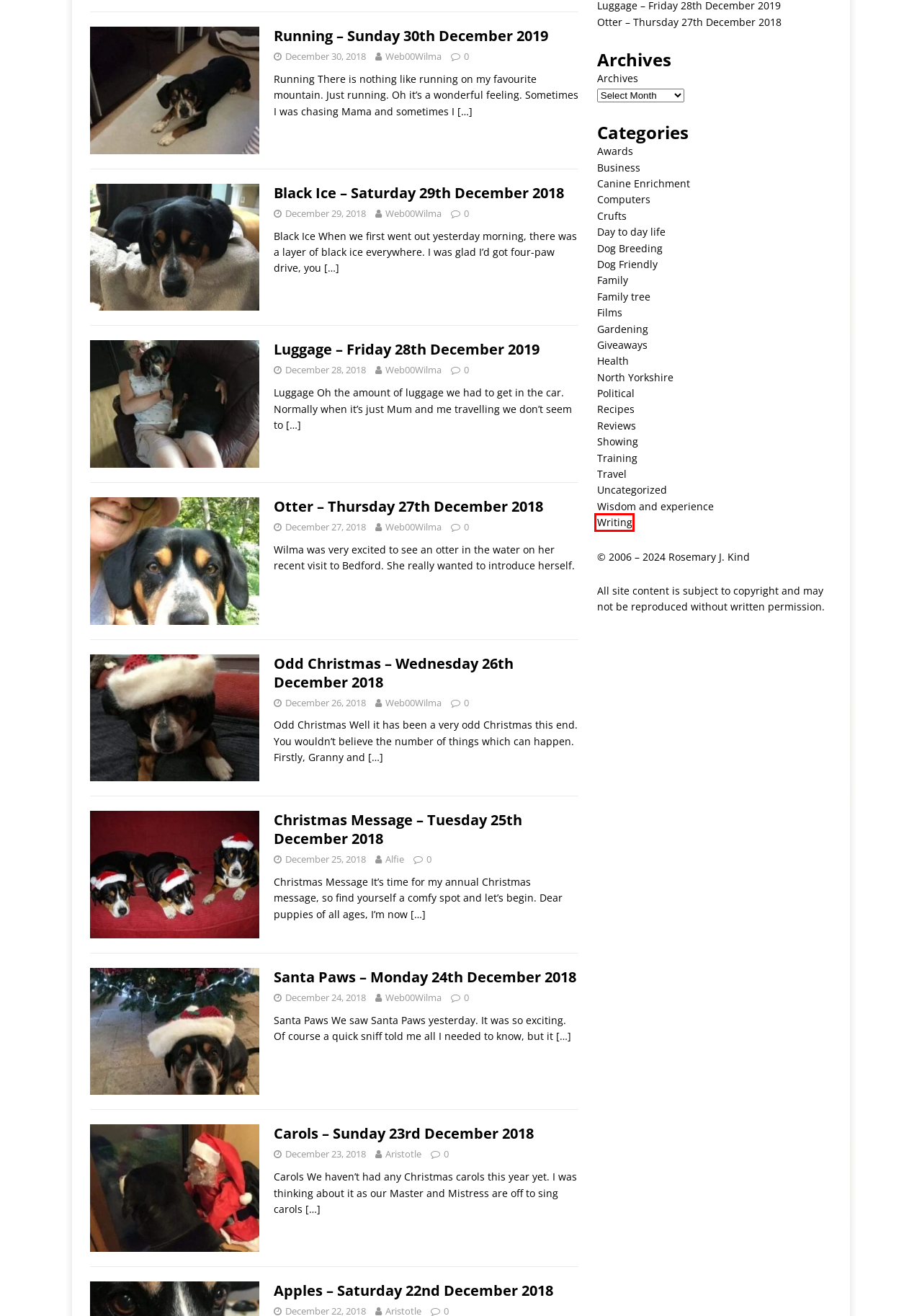You are looking at a screenshot of a webpage with a red bounding box around an element. Determine the best matching webpage description for the new webpage resulting from clicking the element in the red bounding box. Here are the descriptions:
A. Writing – Alfie's Diary Archive
B. Carols – Sunday 23rd December 2018 – Alfie's Diary Archive
C. Awards – Alfie's Diary Archive
D. Business – Alfie's Diary Archive
E. Health – Alfie's Diary Archive
F. Christmas Message – Tuesday 25th December 2018 – Alfie's Diary Archive
G. Gardening – Alfie's Diary Archive
H. Uncategorized – Alfie's Diary Archive

A